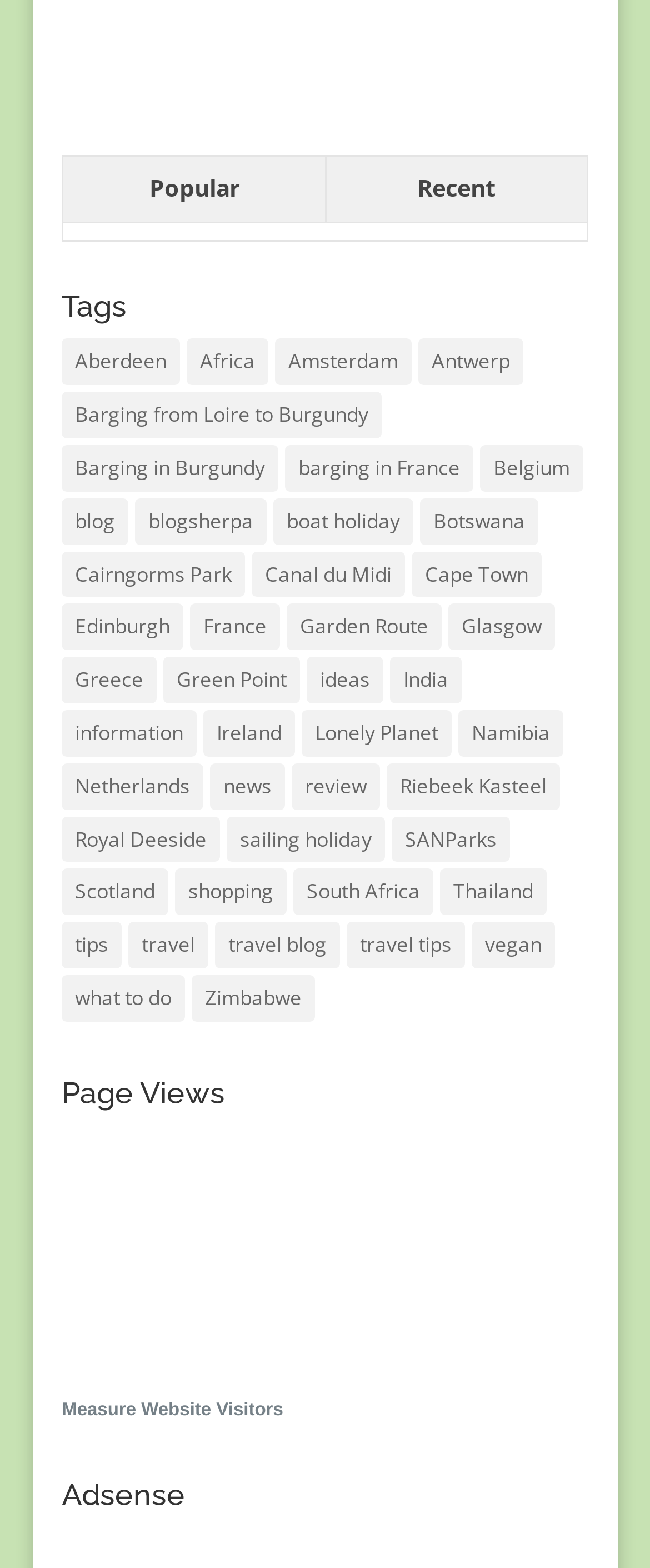Highlight the bounding box coordinates of the element that should be clicked to carry out the following instruction: "Explore 'Cape Town'". The coordinates must be given as four float numbers ranging from 0 to 1, i.e., [left, top, right, bottom].

[0.633, 0.351, 0.833, 0.381]